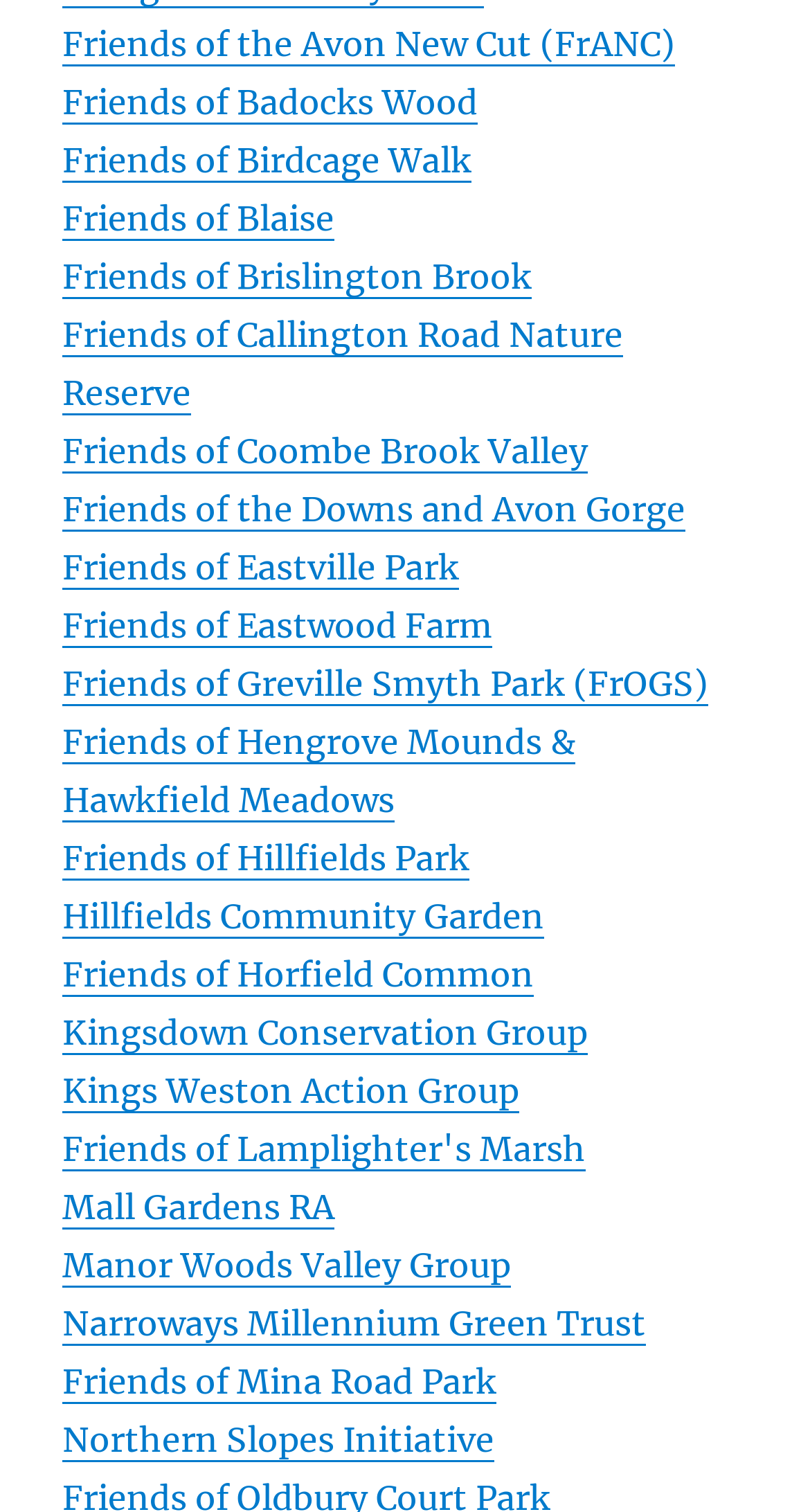Please determine the bounding box coordinates for the element that should be clicked to follow these instructions: "go to Friends of Badocks Wood page".

[0.077, 0.053, 0.59, 0.08]